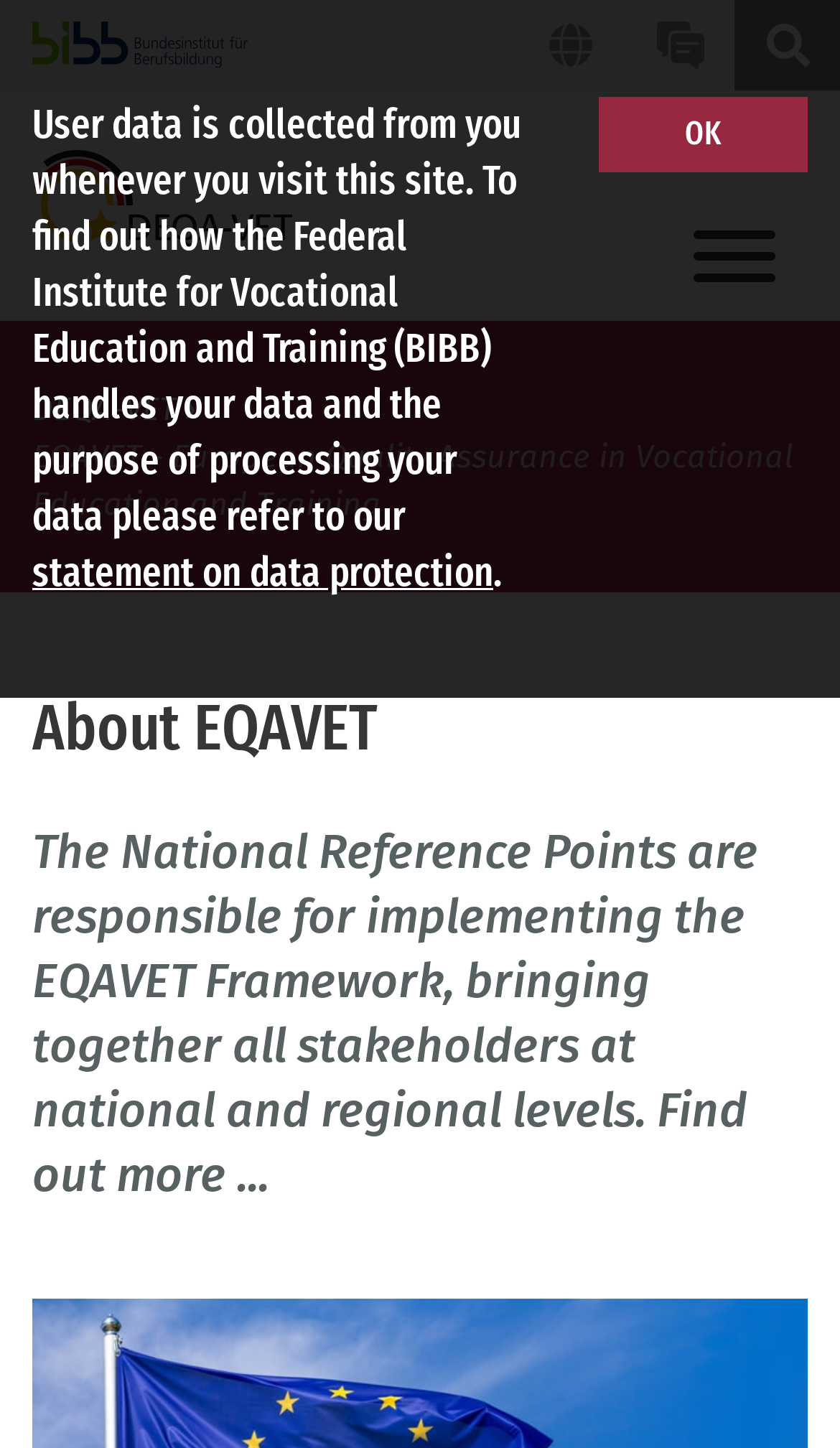Please identify the coordinates of the bounding box for the clickable region that will accomplish this instruction: "open menu".

[0.787, 0.137, 0.962, 0.222]